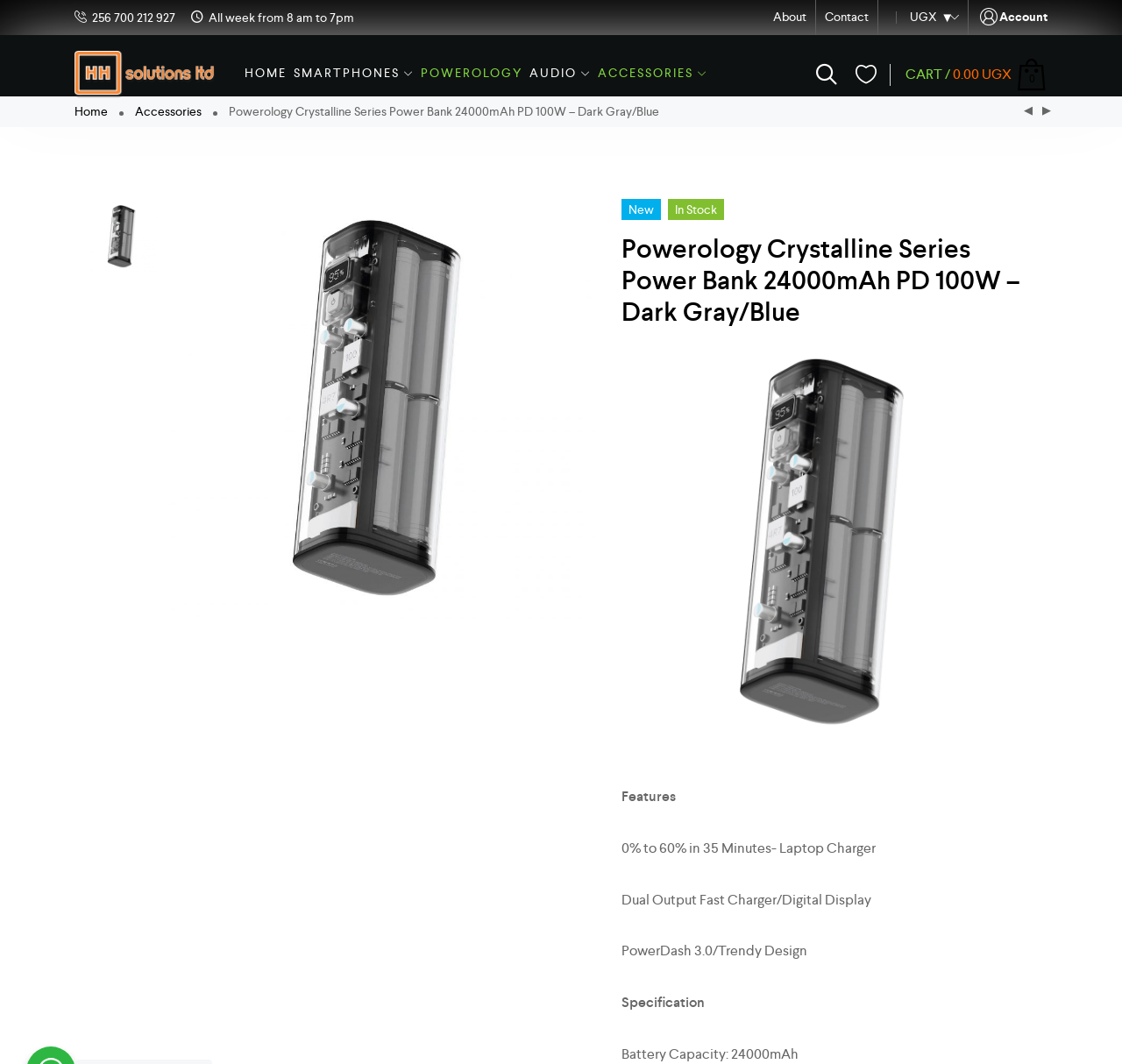Deliver a detailed narrative of the webpage's visual and textual elements.

This webpage appears to be a product page for a Powerology Crystalline Series Power Bank. At the top of the page, there is a navigation menu with links to "HOME", "SMARTPHONES", "POWEROLOGY", "AUDIO", and "ACCESSORIES". Below the navigation menu, there is a large image of the product, which takes up most of the top half of the page.

To the left of the image, there is a column of links, including "Home", "Accessories", and a few others. Below the image, there is a heading that reads "Powerology Crystalline Series Power Bank 24000mAh PD 100W – Dark Gray/Blue". This is followed by a series of static text elements that list the product's features, including "0% to 60% in 35 Minutes-", "Laptop Charger", "Dual Output Fast Charger/", "Digital Display", "PowerDash 3.0/", and "Trendy Design".

Below the features list, there is a section labeled "Specification" that lists the product's technical details, including "Battery Capacity: 24000mAh". There are also several links to other pages, including "About", "Contact", and "Account", located at the top right of the page. Additionally, there is a shopping cart icon with a label that reads "0 CART / 0.00 UGX".